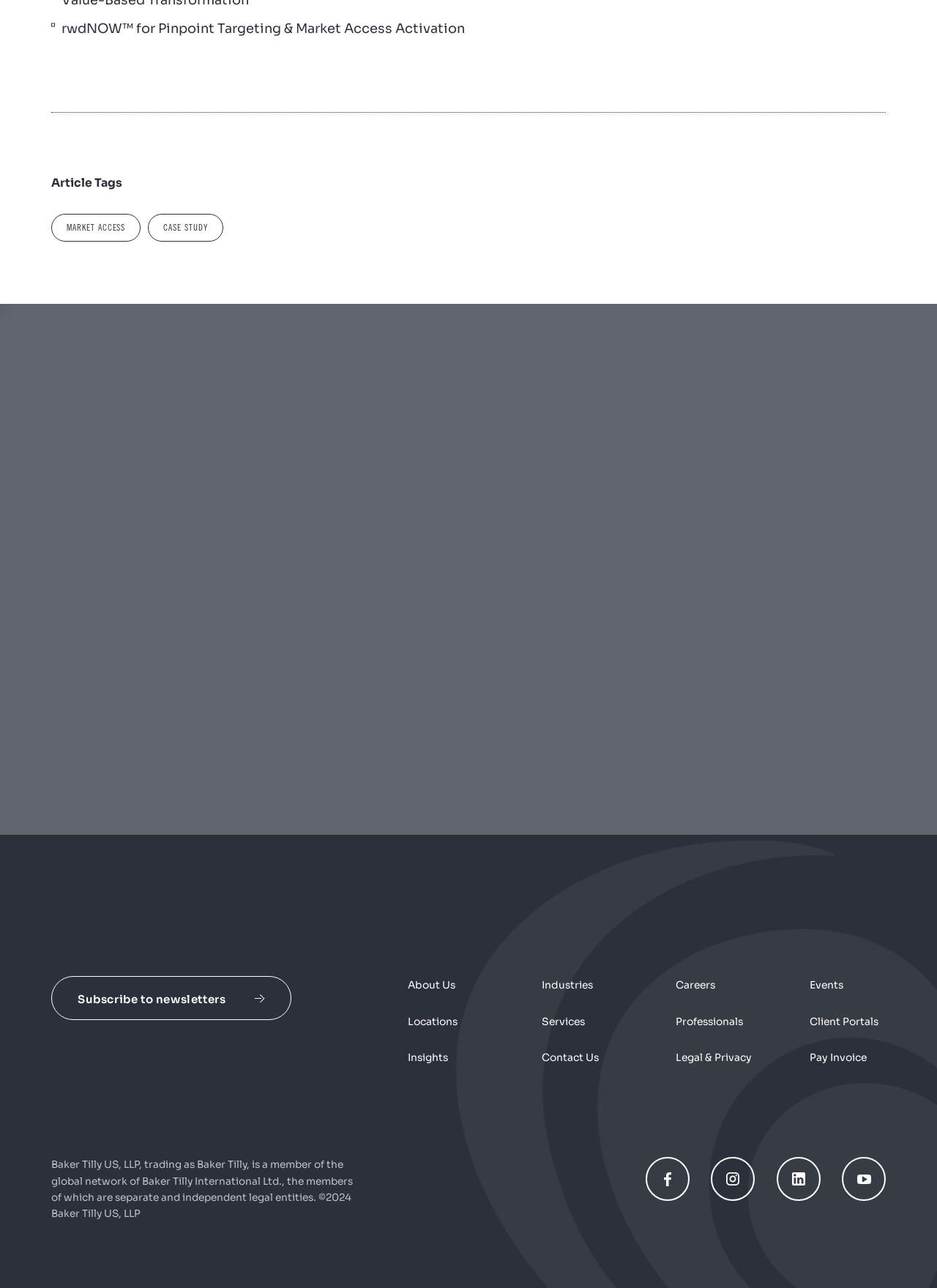Locate the UI element described by Legal & Privacy and provide its bounding box coordinates. Use the format (top-left x, top-left y, bottom-right x, bottom-right y) with all values as floating point numbers between 0 and 1.

[0.721, 0.816, 0.802, 0.826]